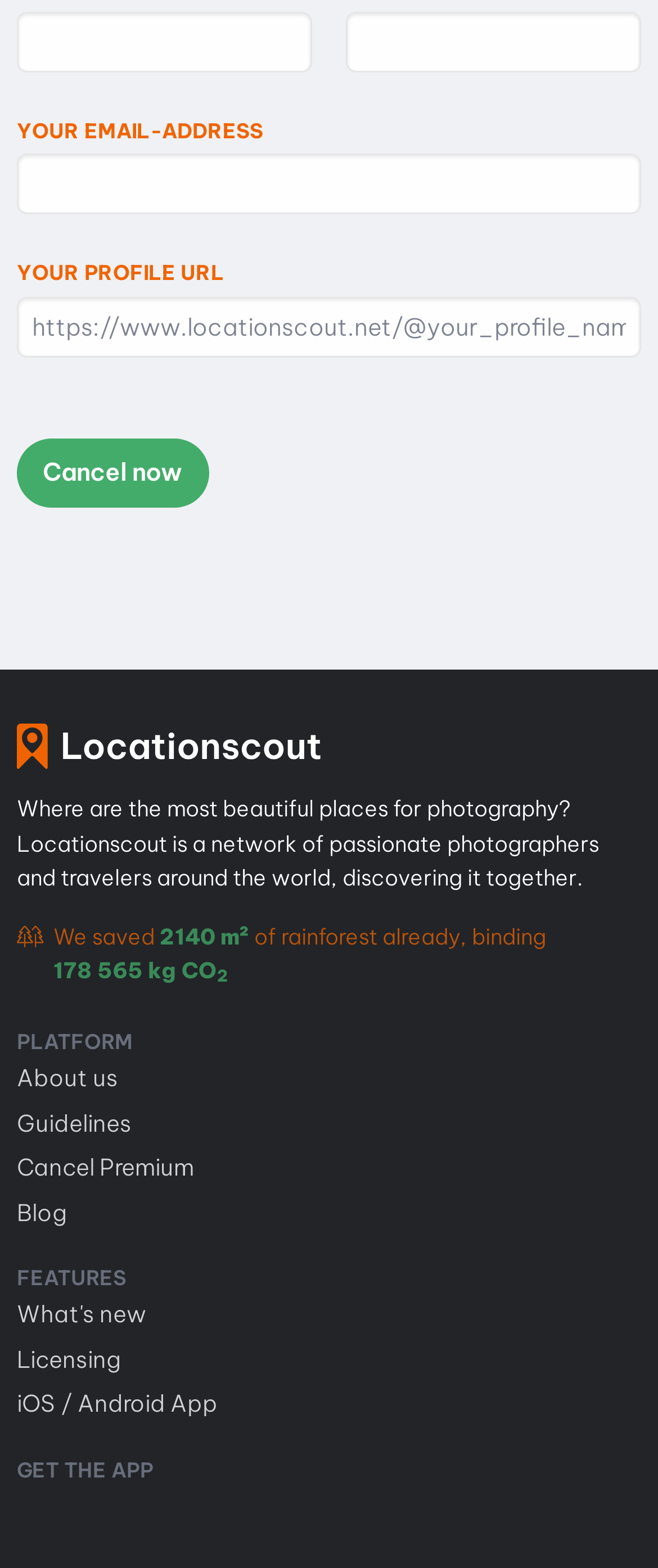What is the name of the platform?
Look at the webpage screenshot and answer the question with a detailed explanation.

The webpage has an image with the text 'Locationscout', which appears to be the name of the platform.